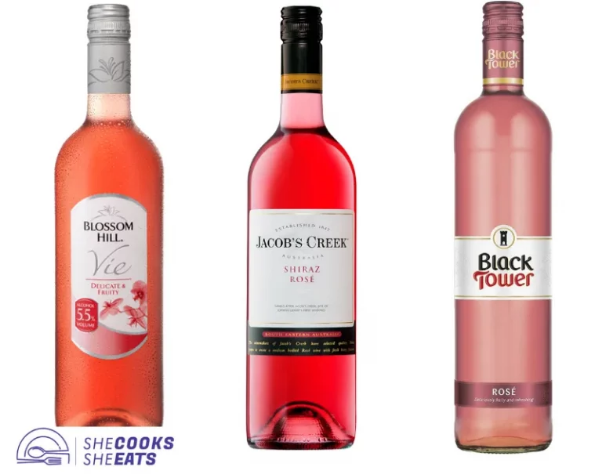Answer the question using only a single word or phrase: 
What is the flavor profile of Jacob's Creek Shiraz Rosé?

Robust